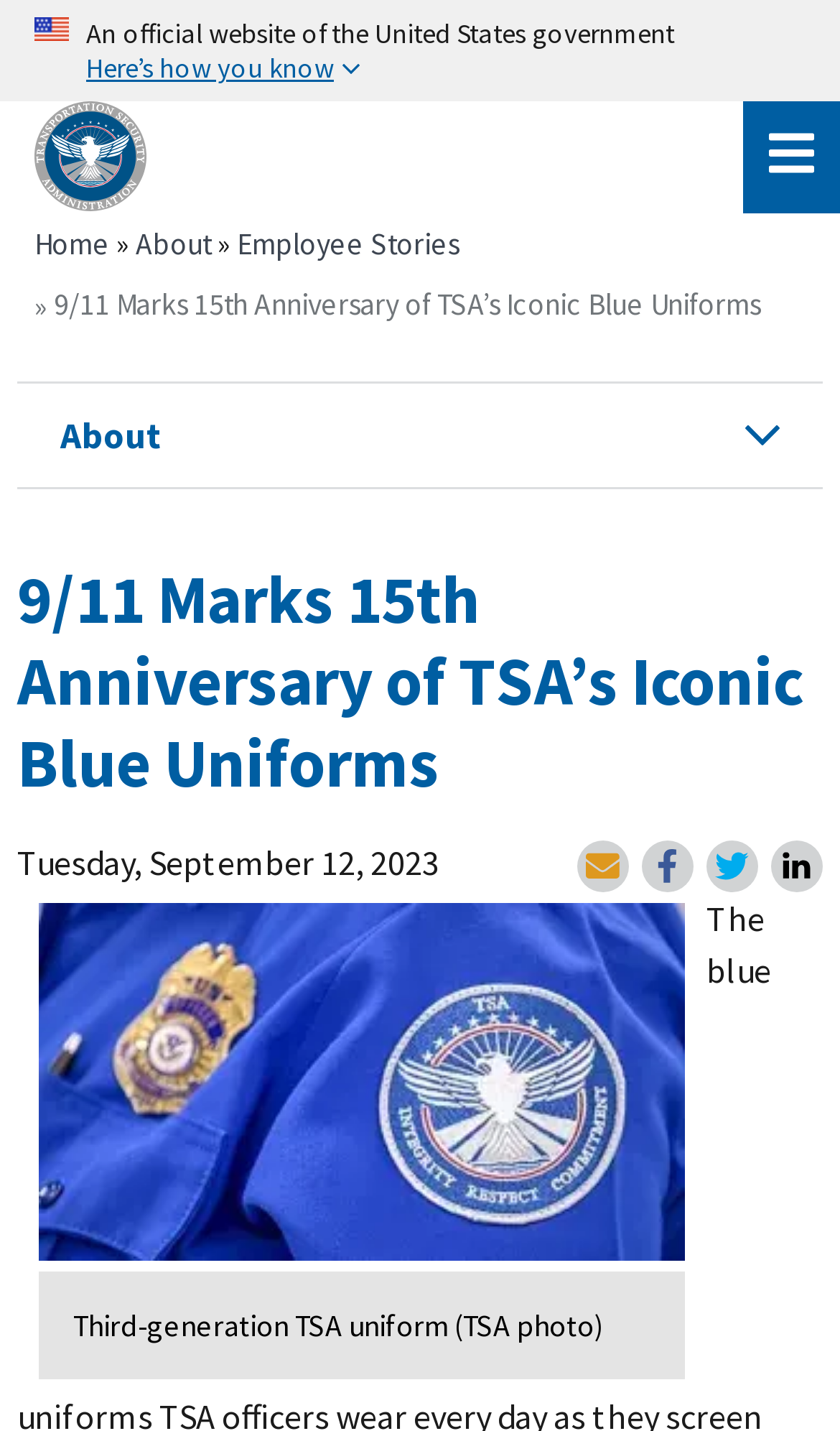Look at the image and write a detailed answer to the question: 
What is the anniversary being marked in the article?

I found the answer by looking at the StaticText element with the bounding box coordinates [0.064, 0.2, 0.905, 0.227], which displays the title of the article, and found that it is about the 15th anniversary of TSA’s Iconic Blue Uniforms.